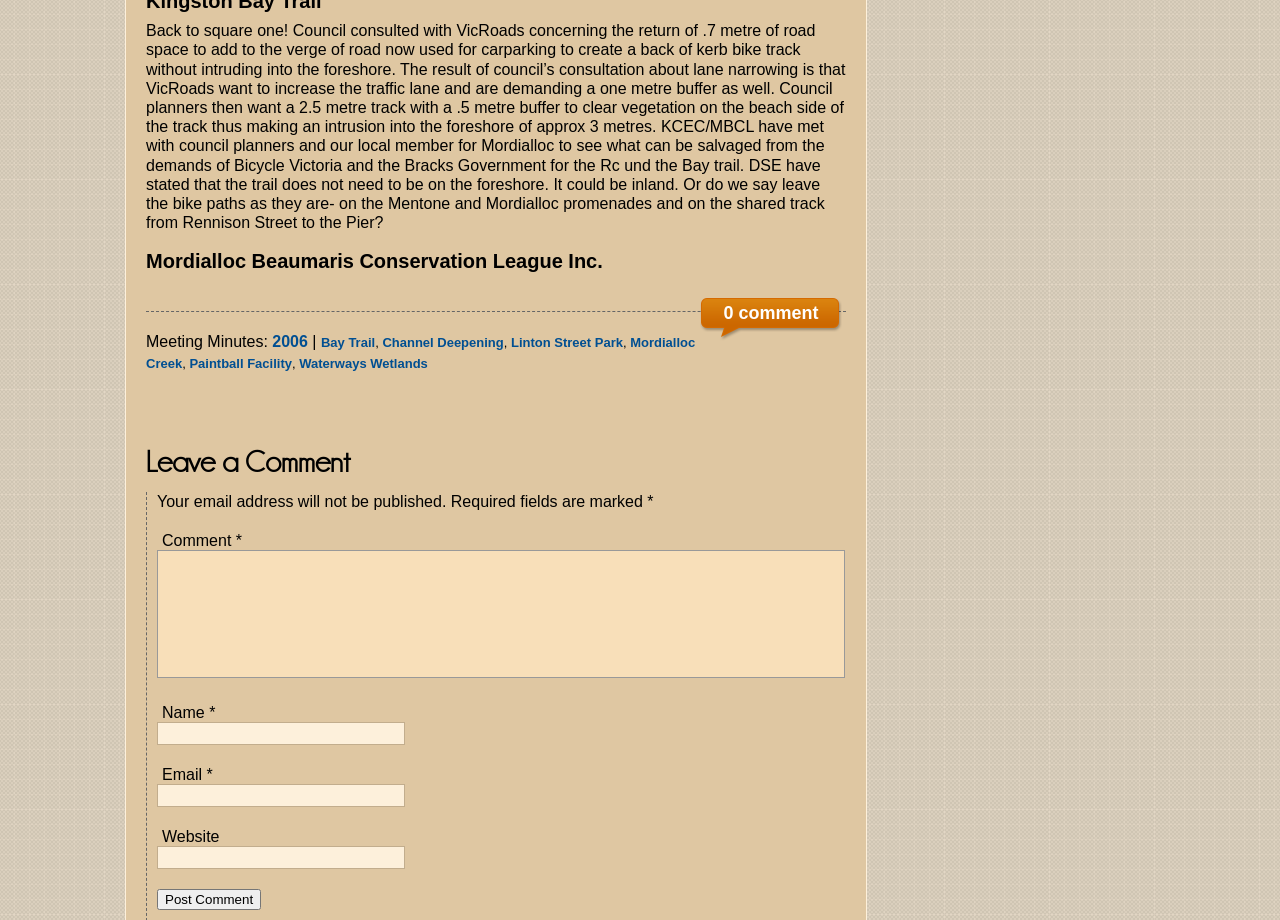Respond to the question below with a single word or phrase: What is the position of the 'Leave a Comment' section?

Bottom of the page